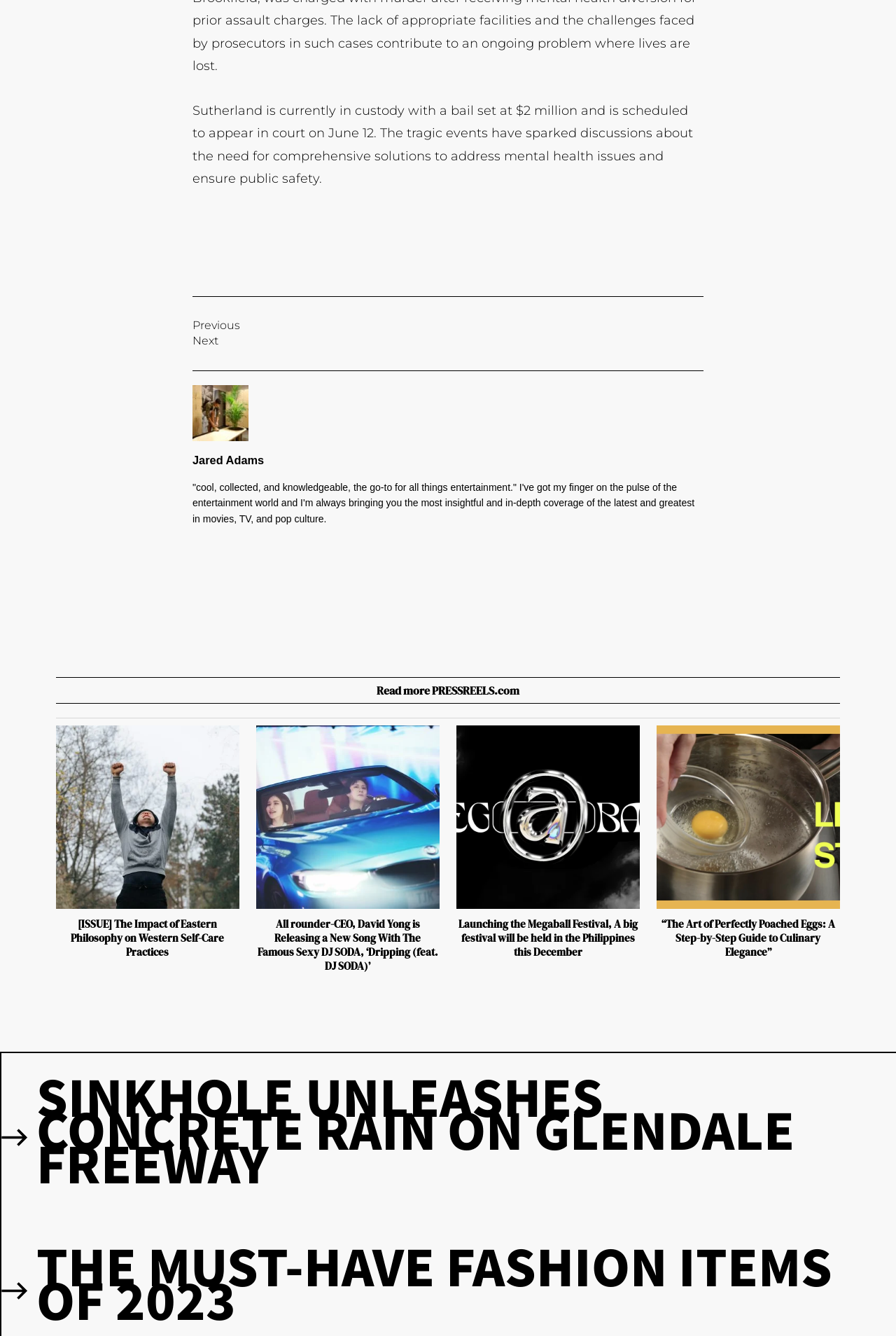Please provide the bounding box coordinates for the UI element as described: "NextNext". The coordinates must be four floats between 0 and 1, represented as [left, top, right, bottom].

[0.215, 0.251, 0.244, 0.26]